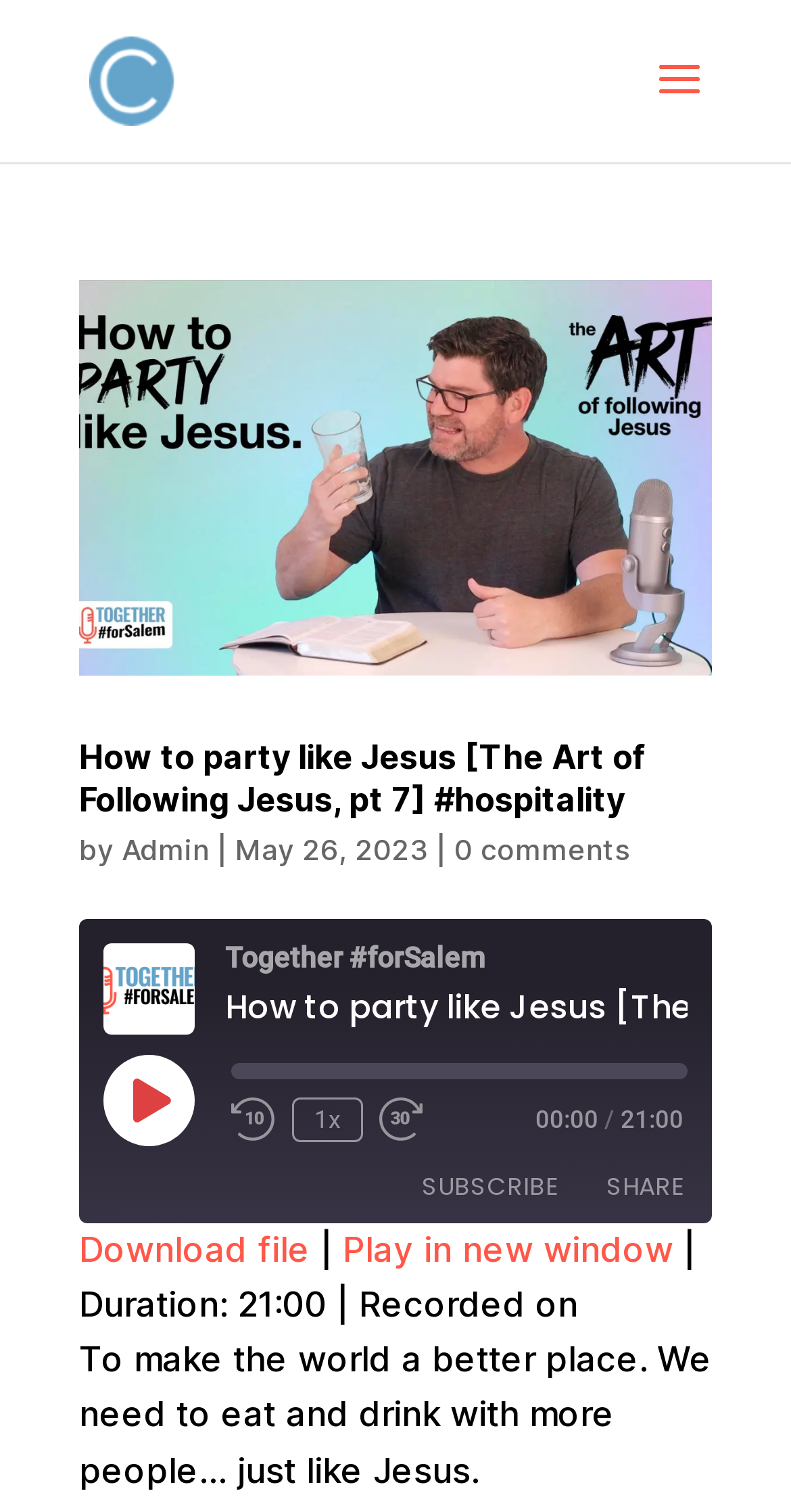Who wrote the article?
Please respond to the question thoroughly and include all relevant details.

The author of the article is mentioned as 'Admin' in the static text element next to the 'by' keyword.